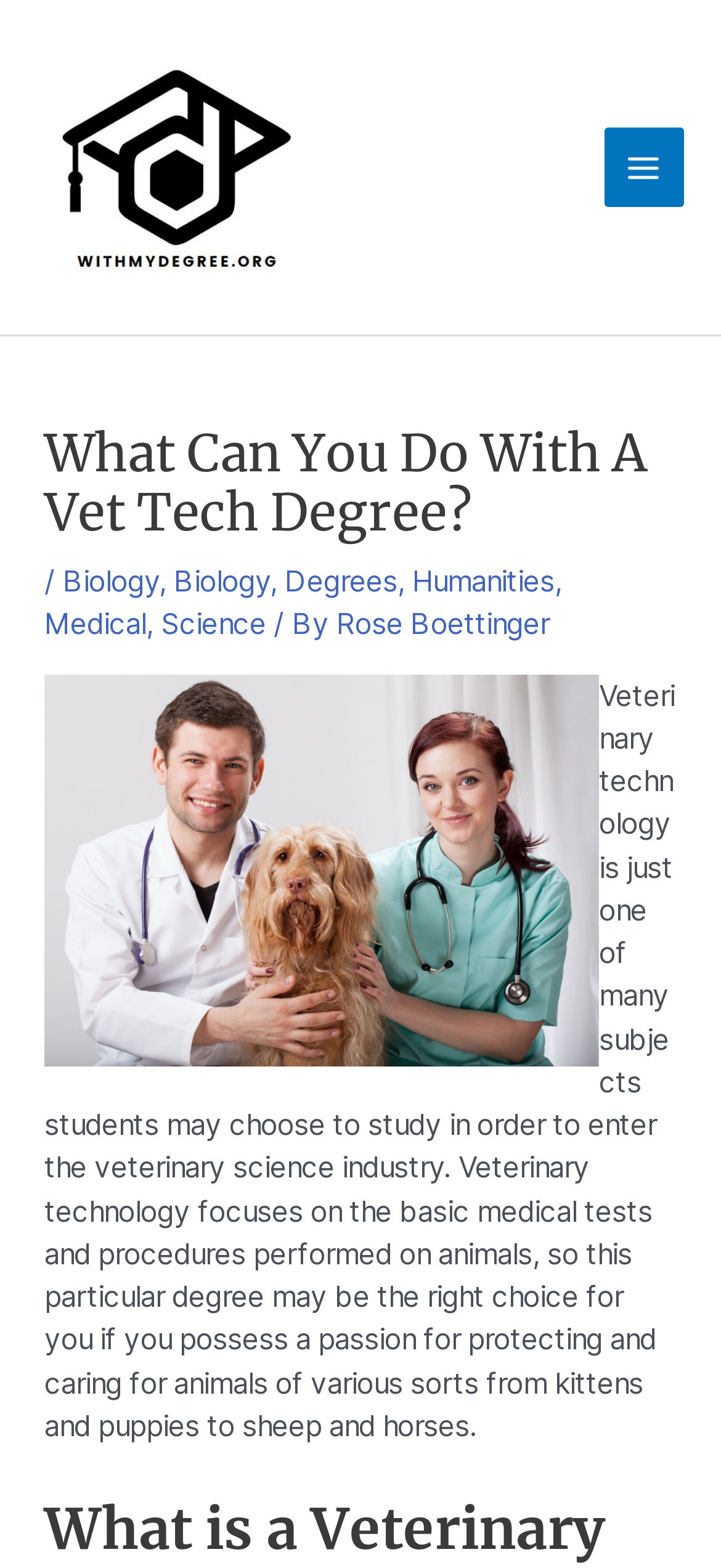For the element described, predict the bounding box coordinates as (top-left x, top-left y, bottom-right x, bottom-right y). All values should be between 0 and 1. Element description: Biology

[0.087, 0.36, 0.22, 0.382]